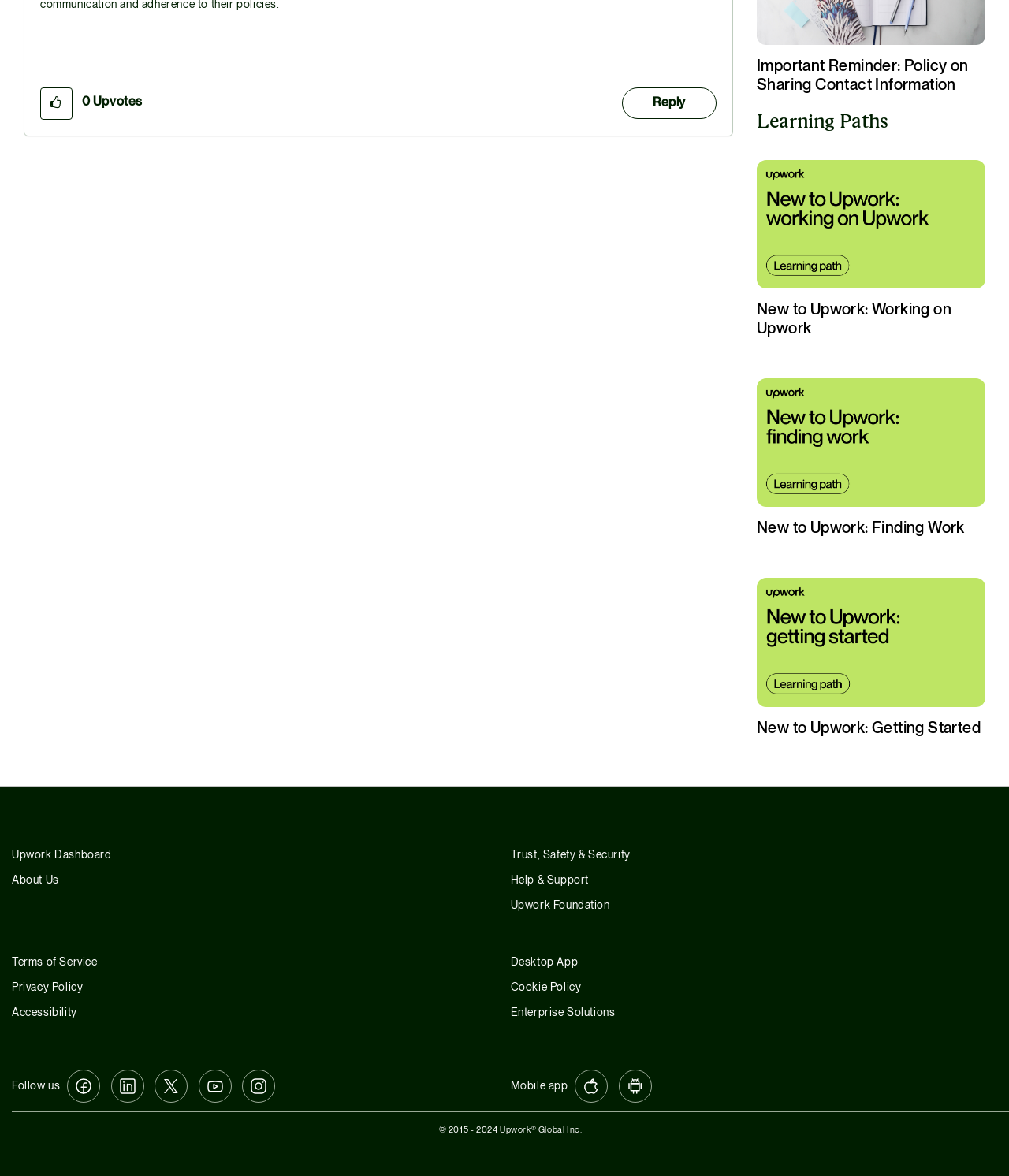Find and specify the bounding box coordinates that correspond to the clickable region for the instruction: "Follow Upwork on Facebook".

[0.063, 0.918, 0.103, 0.928]